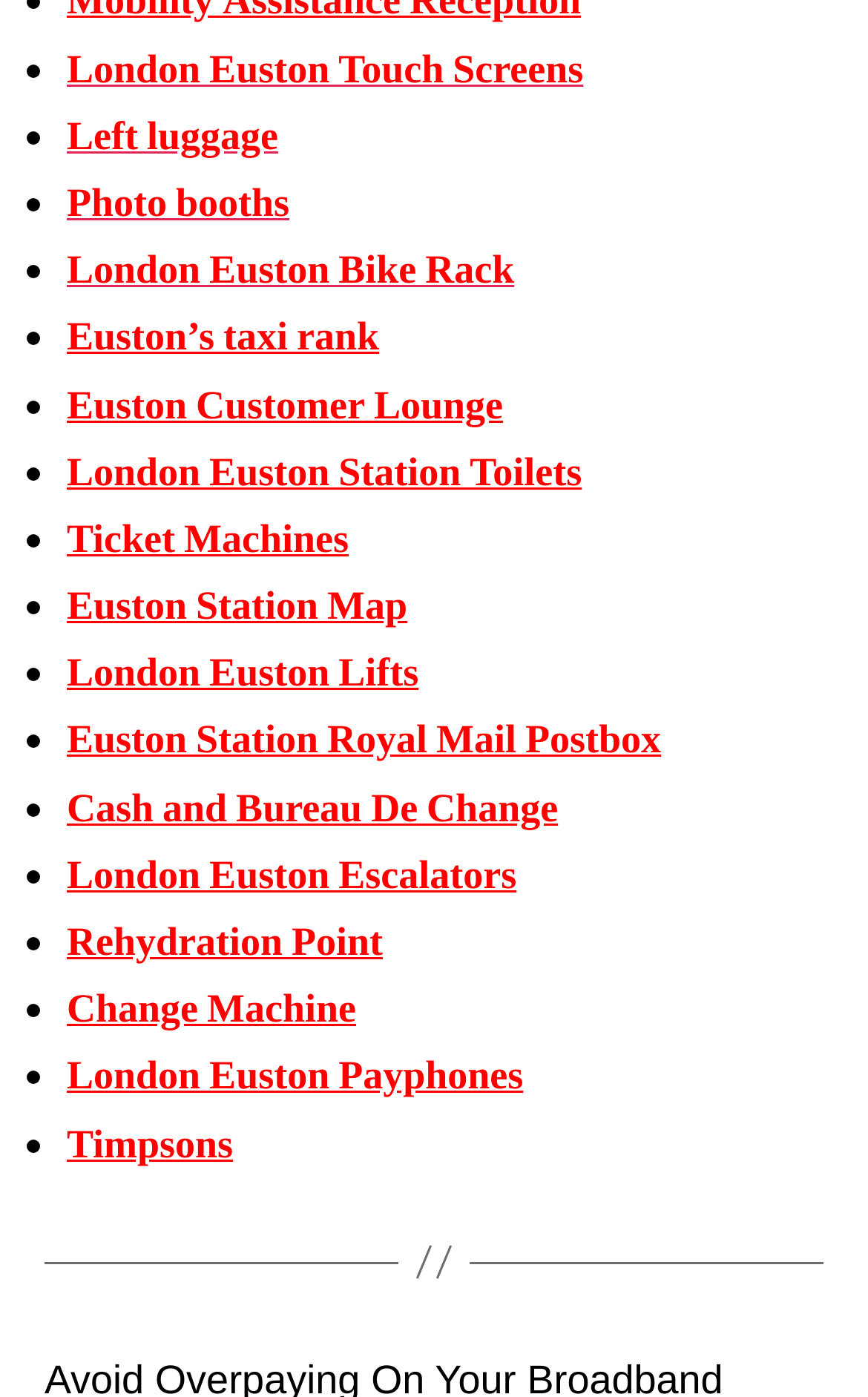Determine the bounding box coordinates of the clickable element to complete this instruction: "Check Left luggage". Provide the coordinates in the format of four float numbers between 0 and 1, [left, top, right, bottom].

[0.077, 0.079, 0.32, 0.116]